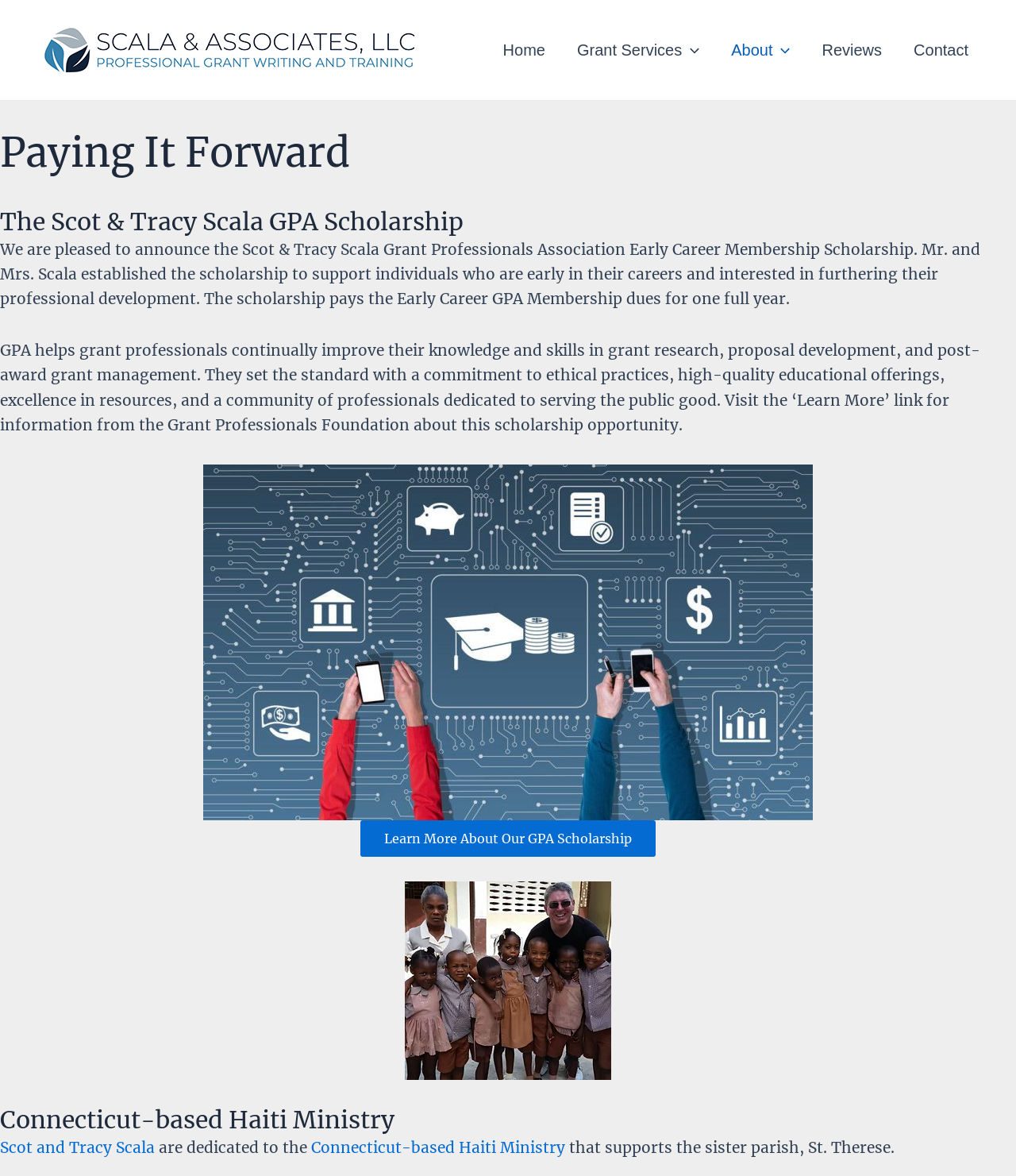Using the webpage screenshot, find the UI element described by Scot and Tracy Scala. Provide the bounding box coordinates in the format (top-left x, top-left y, bottom-right x, bottom-right y), ensuring all values are floating point numbers between 0 and 1.

[0.0, 0.968, 0.152, 0.984]